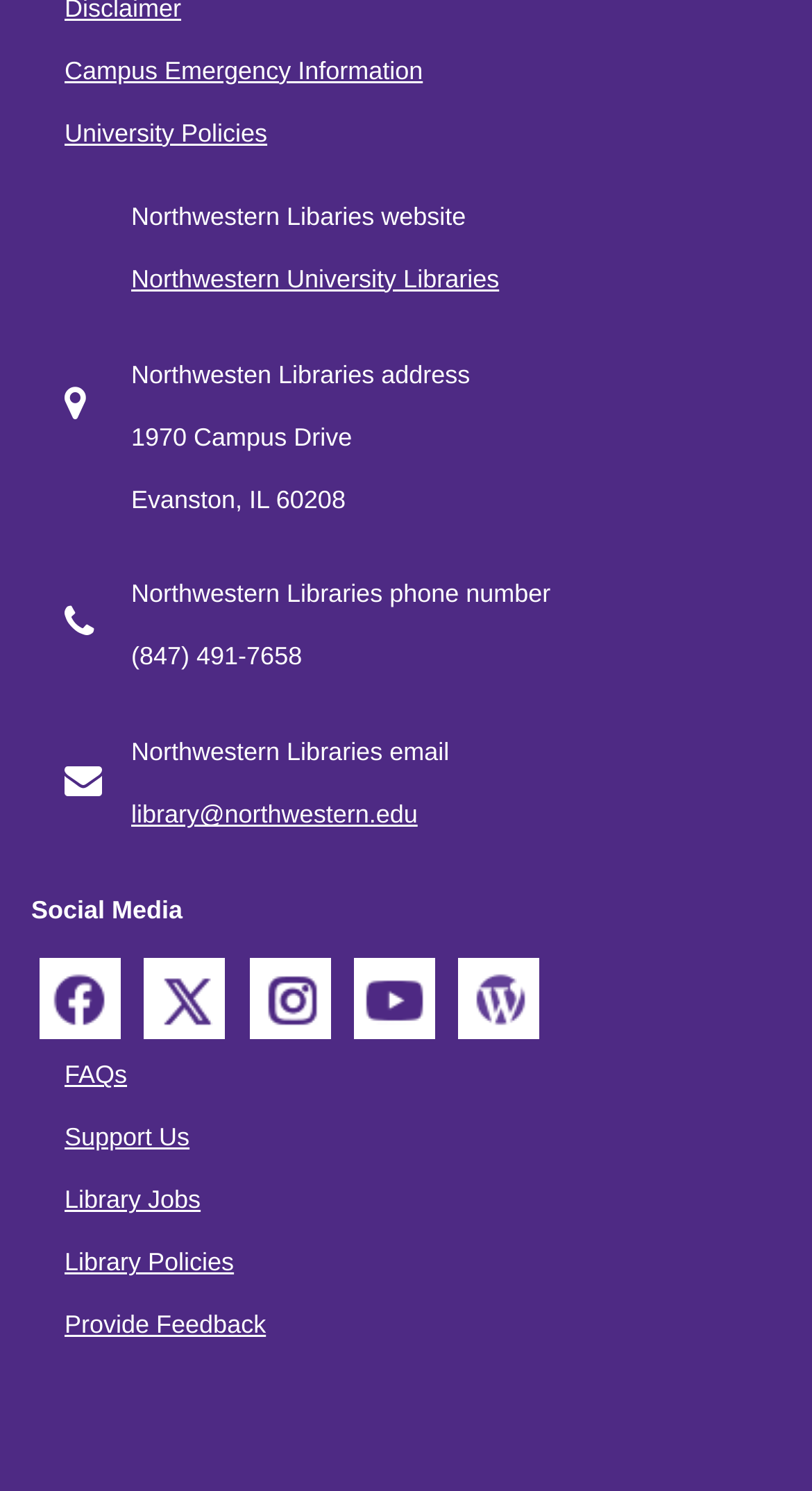Find the bounding box coordinates of the clickable region needed to perform the following instruction: "email the library". The coordinates should be provided as four float numbers between 0 and 1, i.e., [left, top, right, bottom].

[0.162, 0.537, 0.514, 0.556]